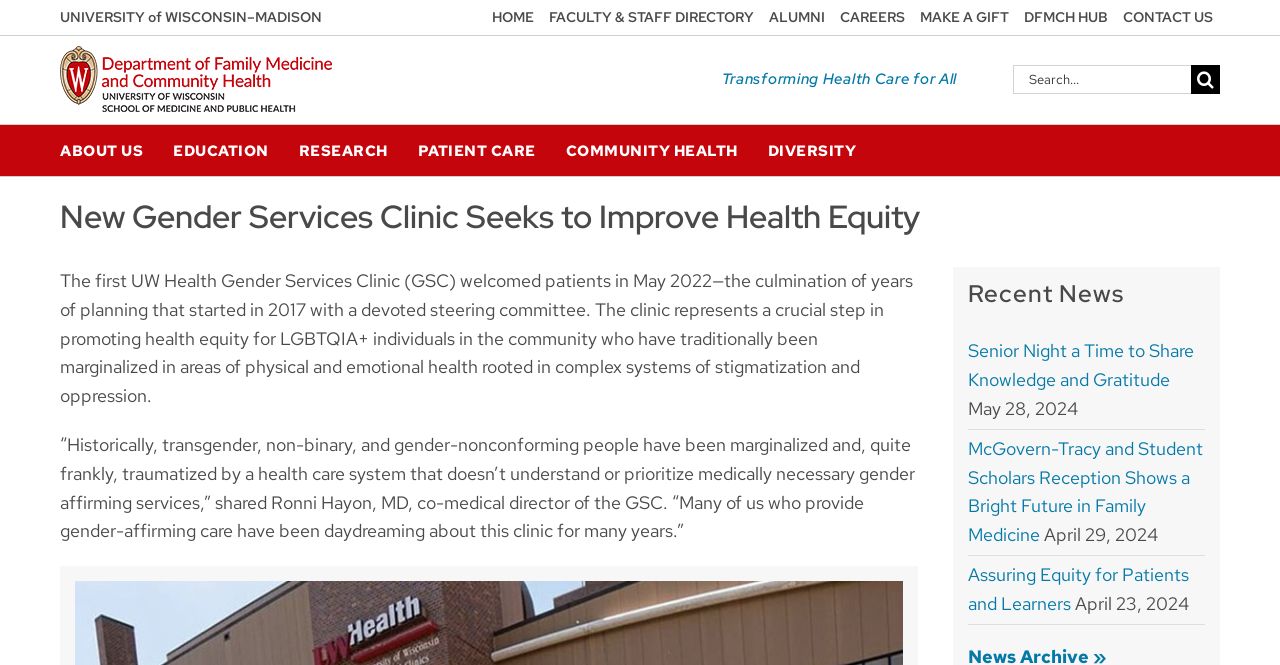What is the purpose of the clinic?
Based on the image content, provide your answer in one word or a short phrase.

To promote health equity for LGBTQIA+ individuals